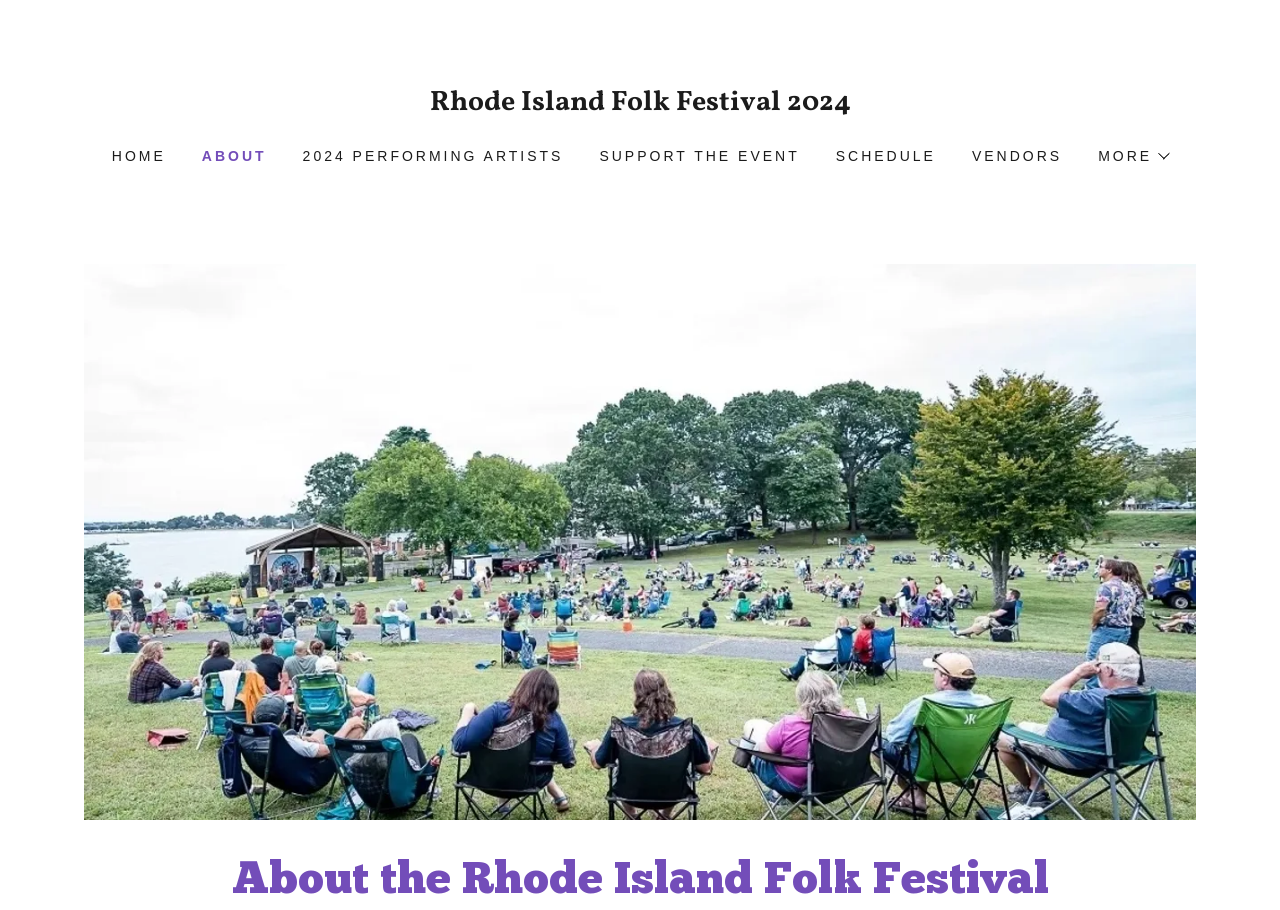How many columns are there in the navigation menu?
Refer to the image and offer an in-depth and detailed answer to the question.

I analyzed the bounding box coordinates of the navigation links and found that they are stacked vertically, indicating that there is only one column in the navigation menu.